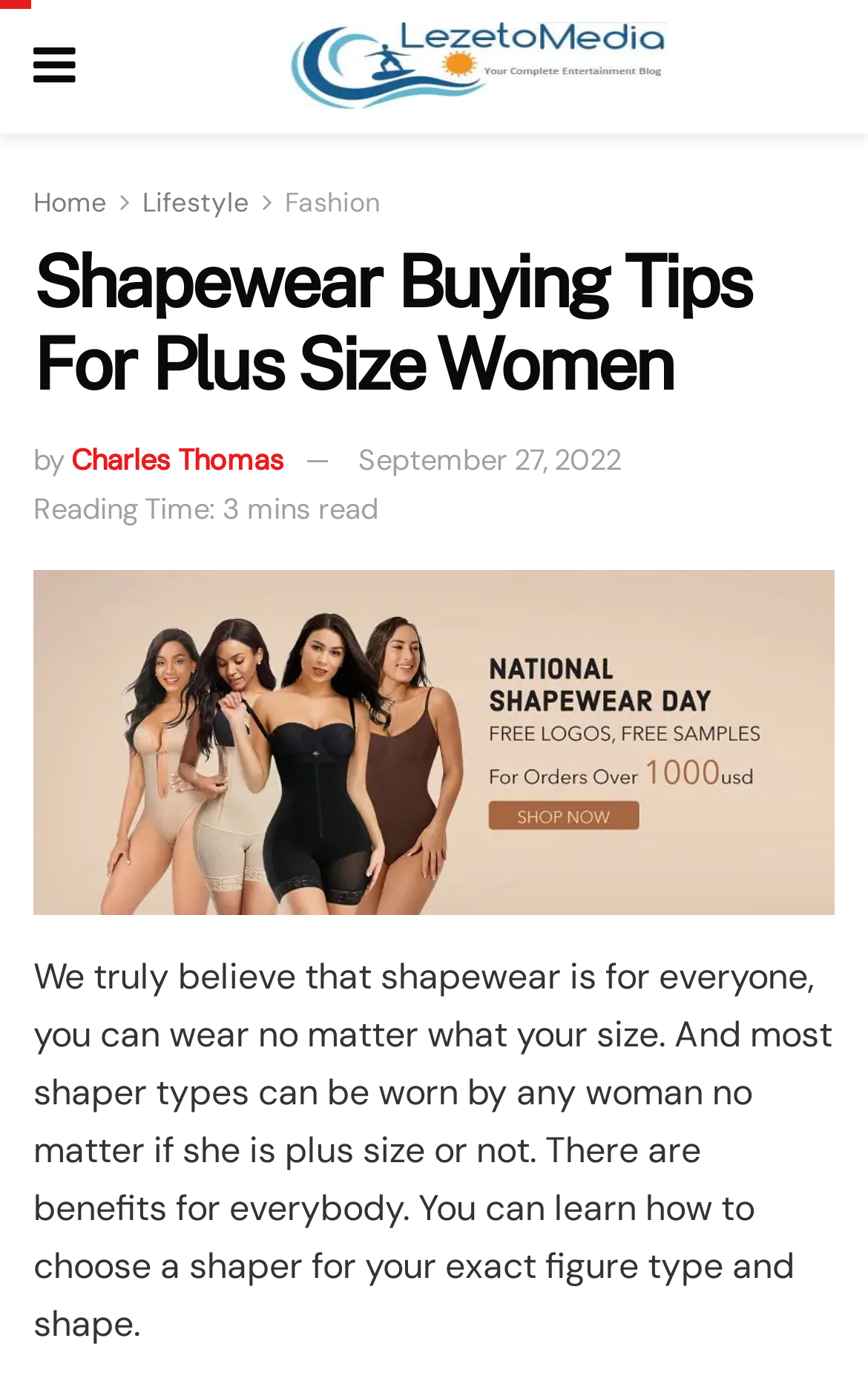Extract the main title from the webpage.

Shapewear Buying Tips For Plus Size Women